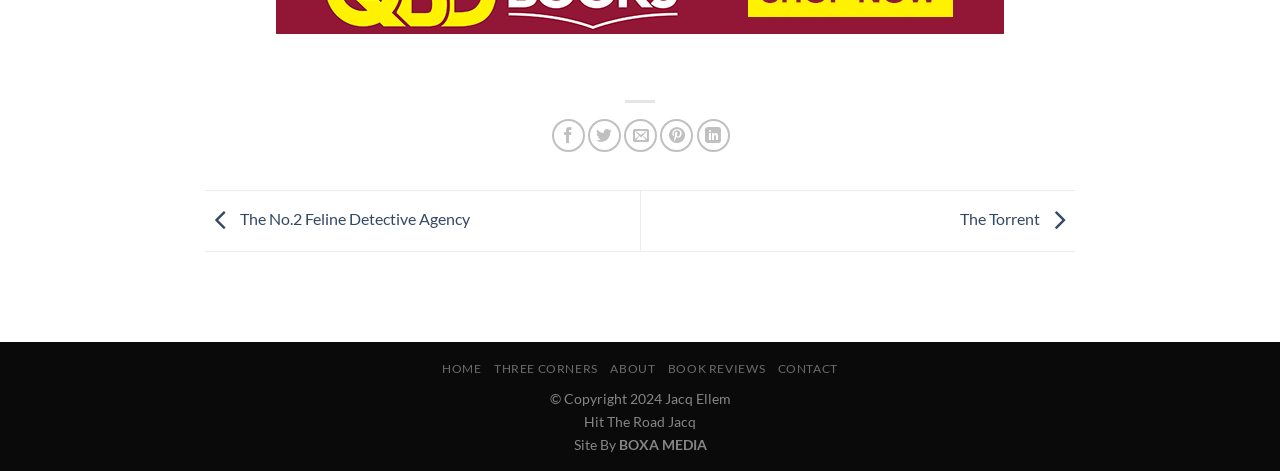Answer the question in one word or a short phrase:
How many social media sharing options are available?

5